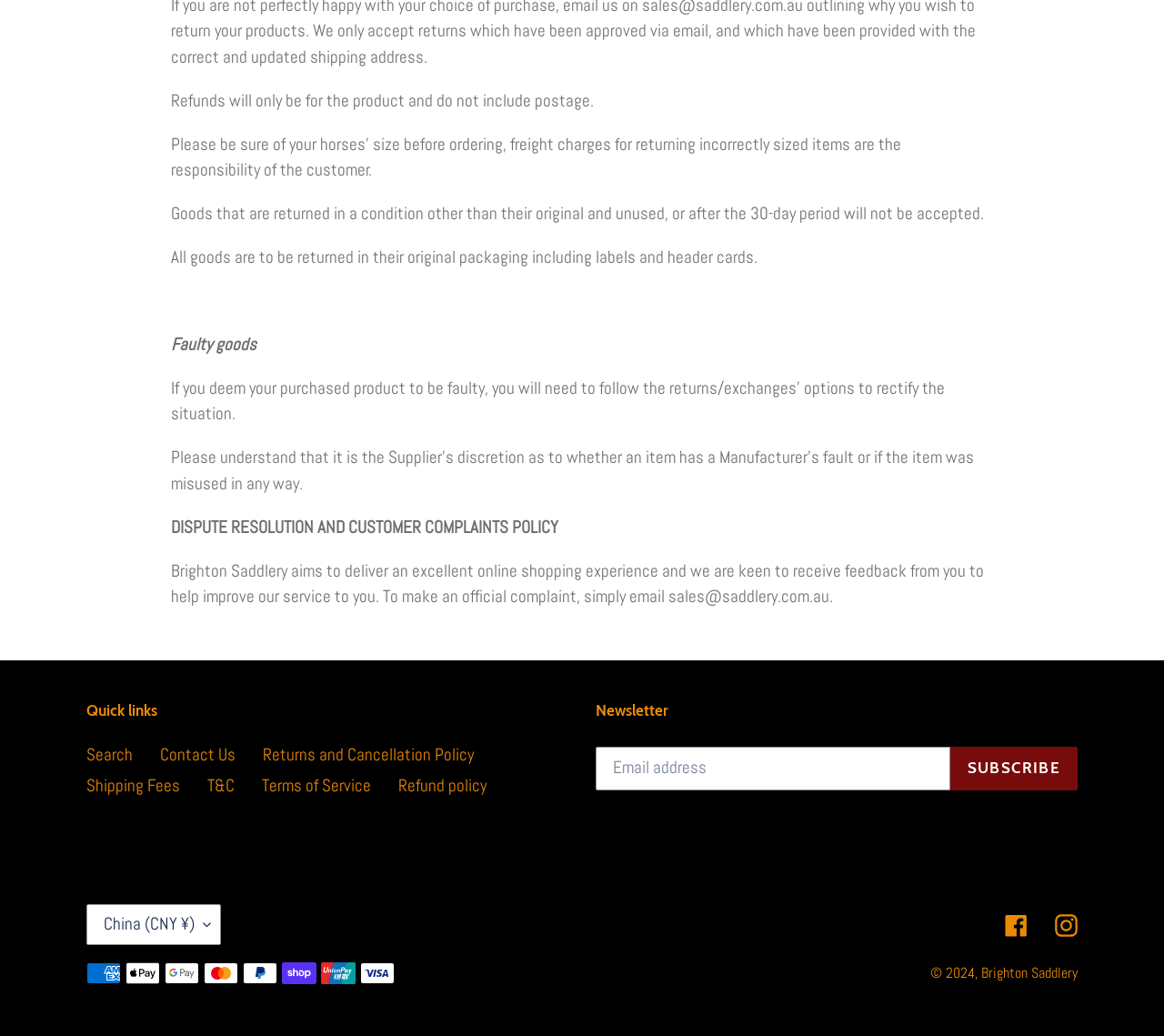Give a succinct answer to this question in a single word or phrase: 
What is the purpose of the 'Returns and Cancellation Policy' link?

To view returns policy